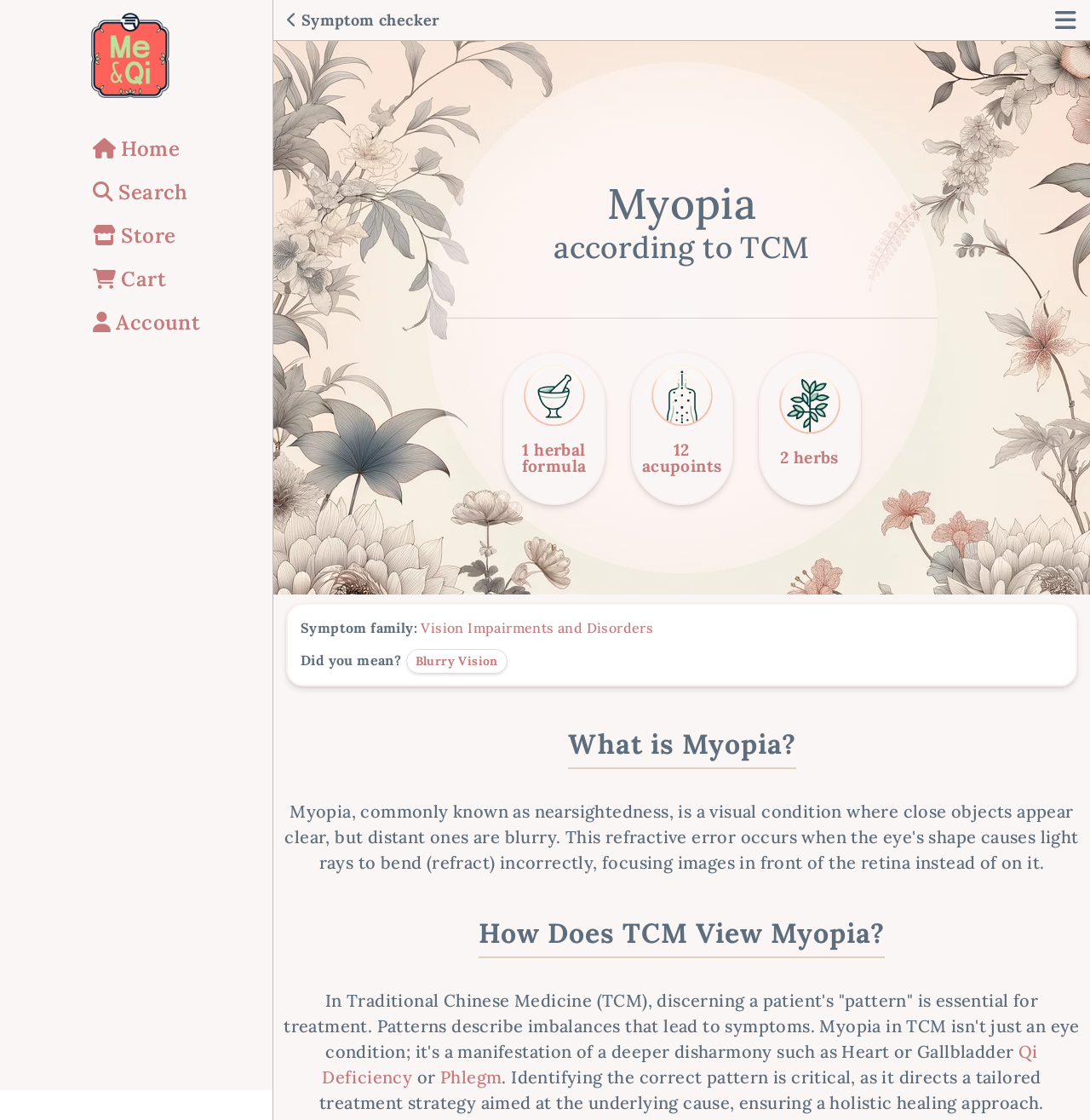Please determine the heading text of this webpage.

Myopia
according to TCM